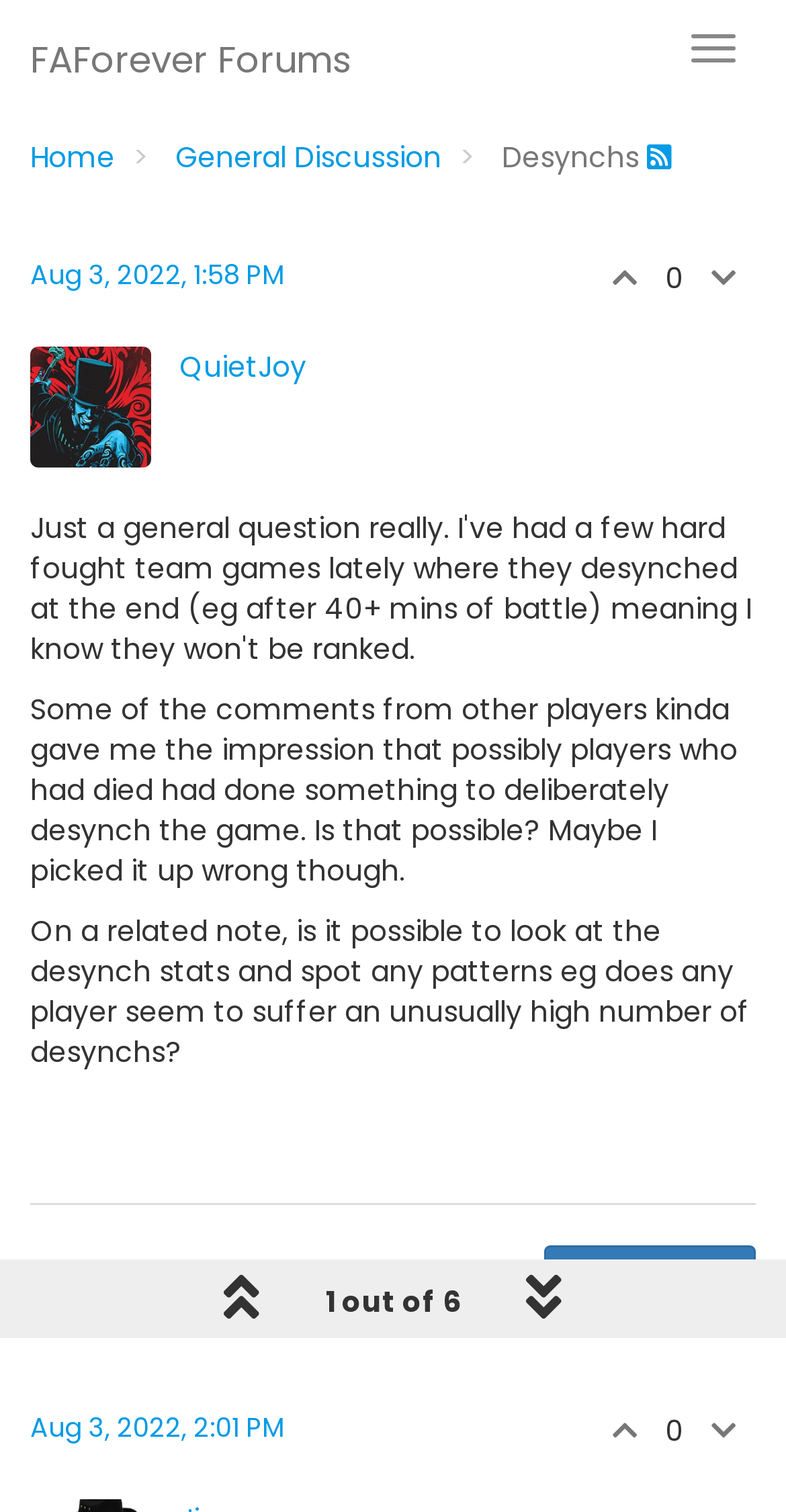Identify the bounding box coordinates for the element that needs to be clicked to fulfill this instruction: "View the post details". Provide the coordinates in the format of four float numbers between 0 and 1: [left, top, right, bottom].

[0.038, 0.169, 0.362, 0.195]